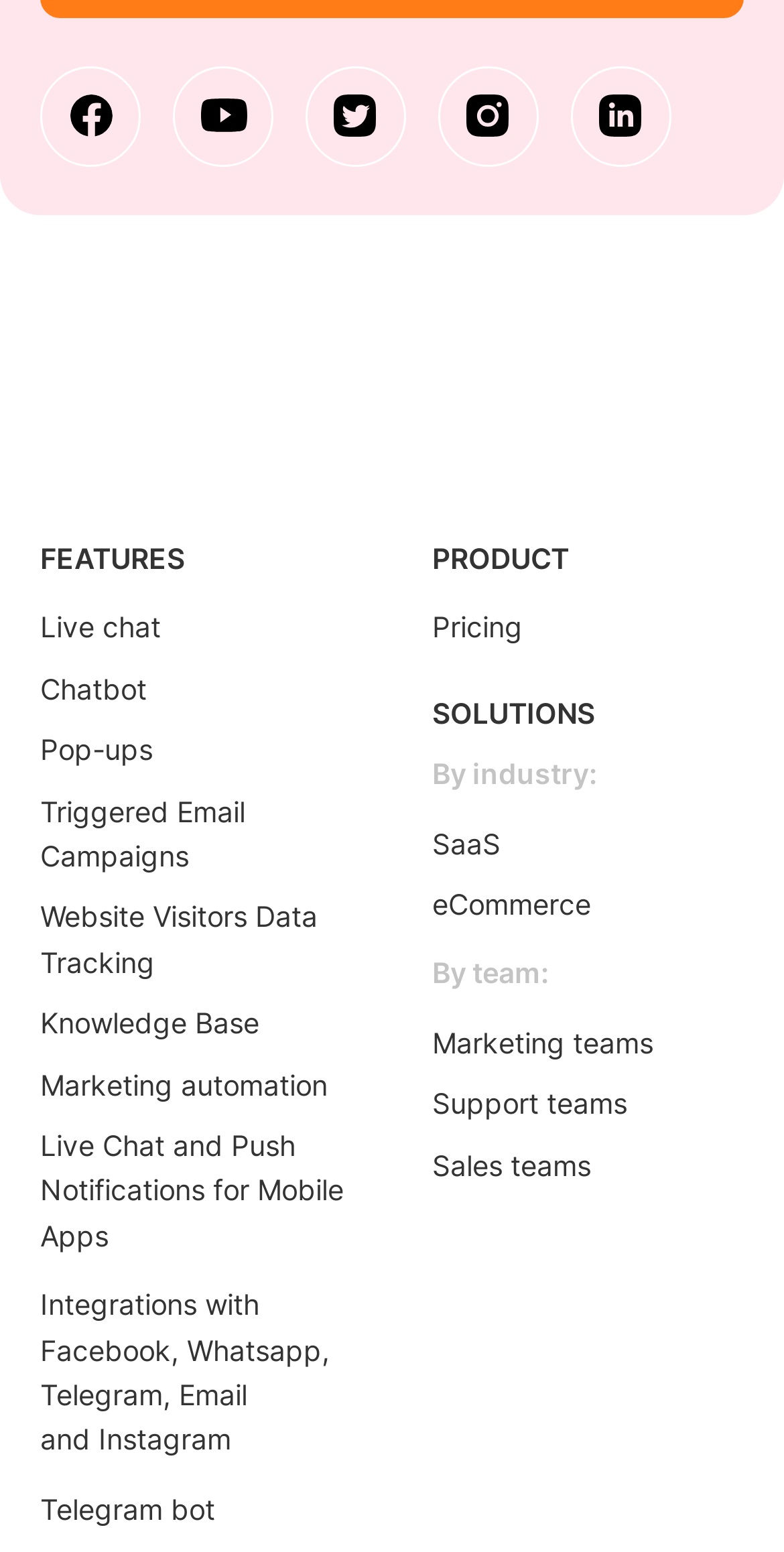Extract the bounding box coordinates for the HTML element that matches this description: "About Us". The coordinates should be four float numbers between 0 and 1, i.e., [left, top, right, bottom].

None